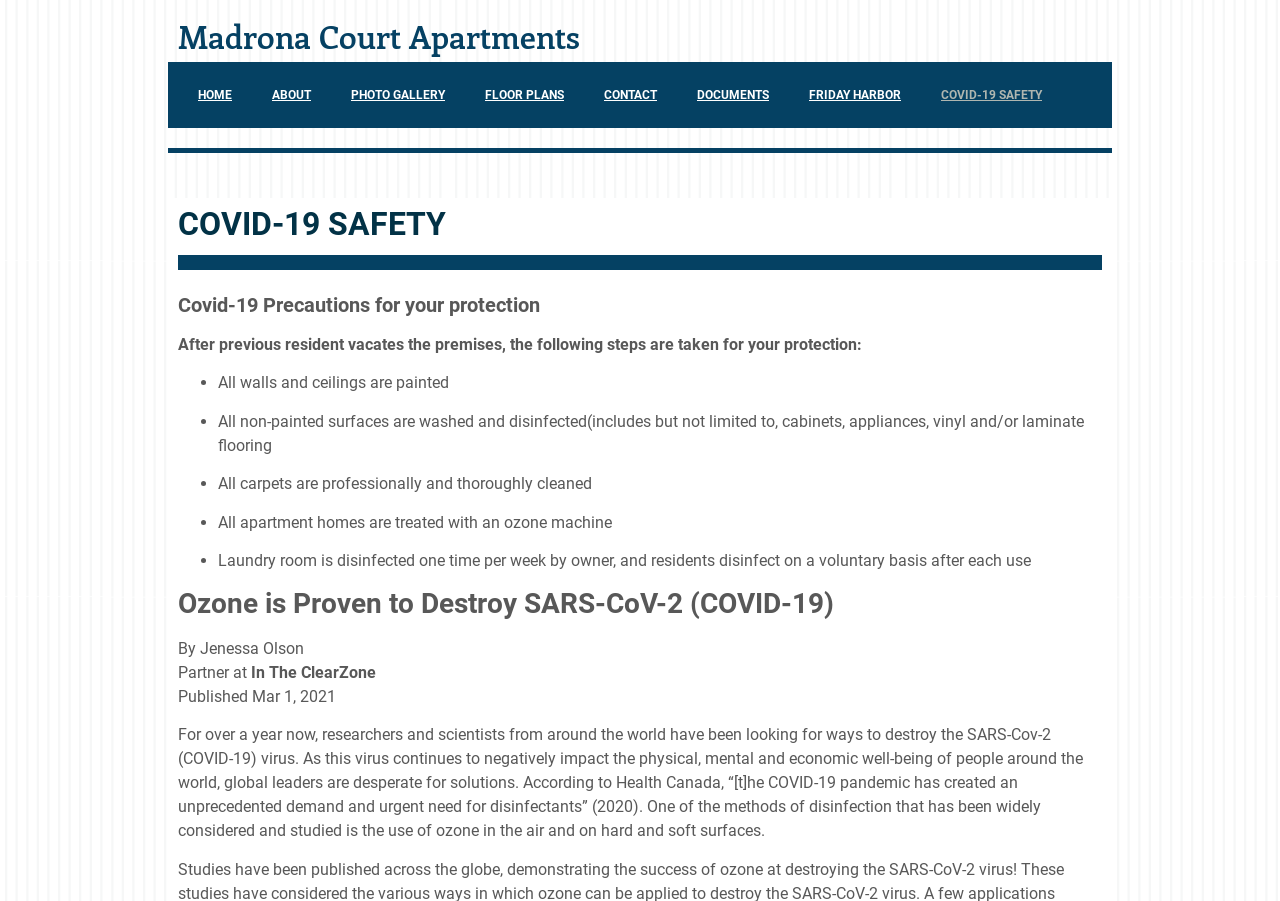Ascertain the bounding box coordinates for the UI element detailed here: "FRIDAY HARBOR". The coordinates should be provided as [left, top, right, bottom] with each value being a float between 0 and 1.

[0.616, 0.08, 0.72, 0.131]